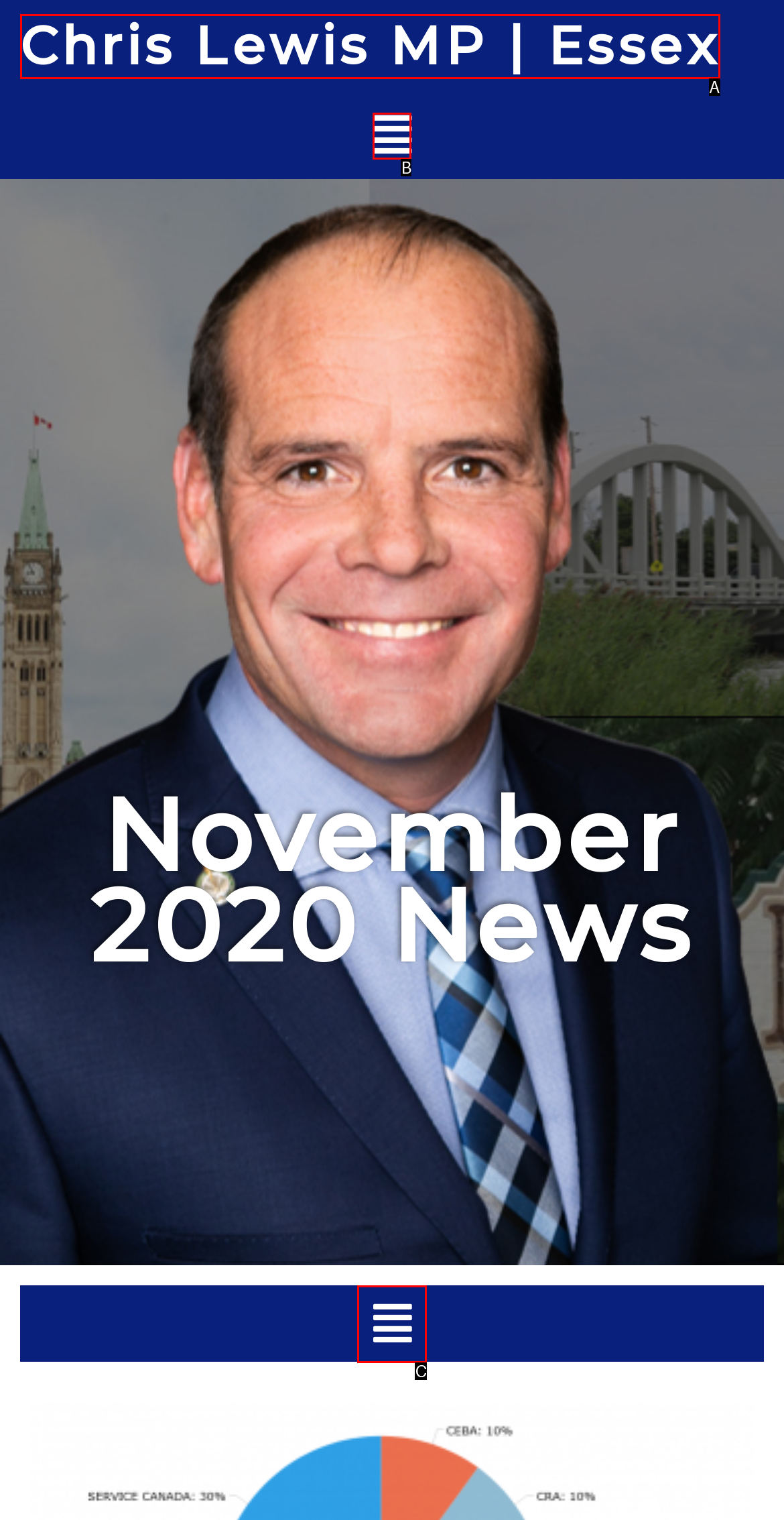Based on the given description: Chris Lewis MP | Essex, identify the correct option and provide the corresponding letter from the given choices directly.

A